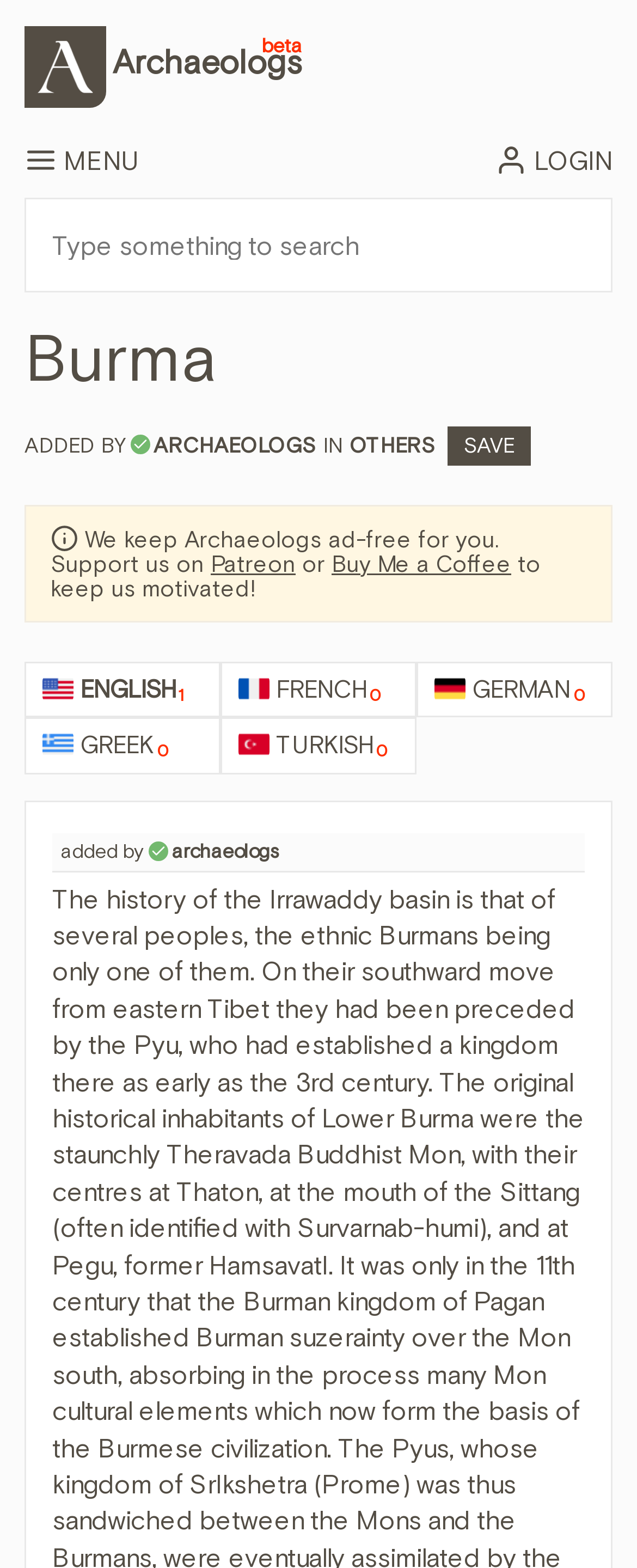Find and specify the bounding box coordinates that correspond to the clickable region for the instruction: "Support on Patreon".

[0.331, 0.351, 0.464, 0.368]